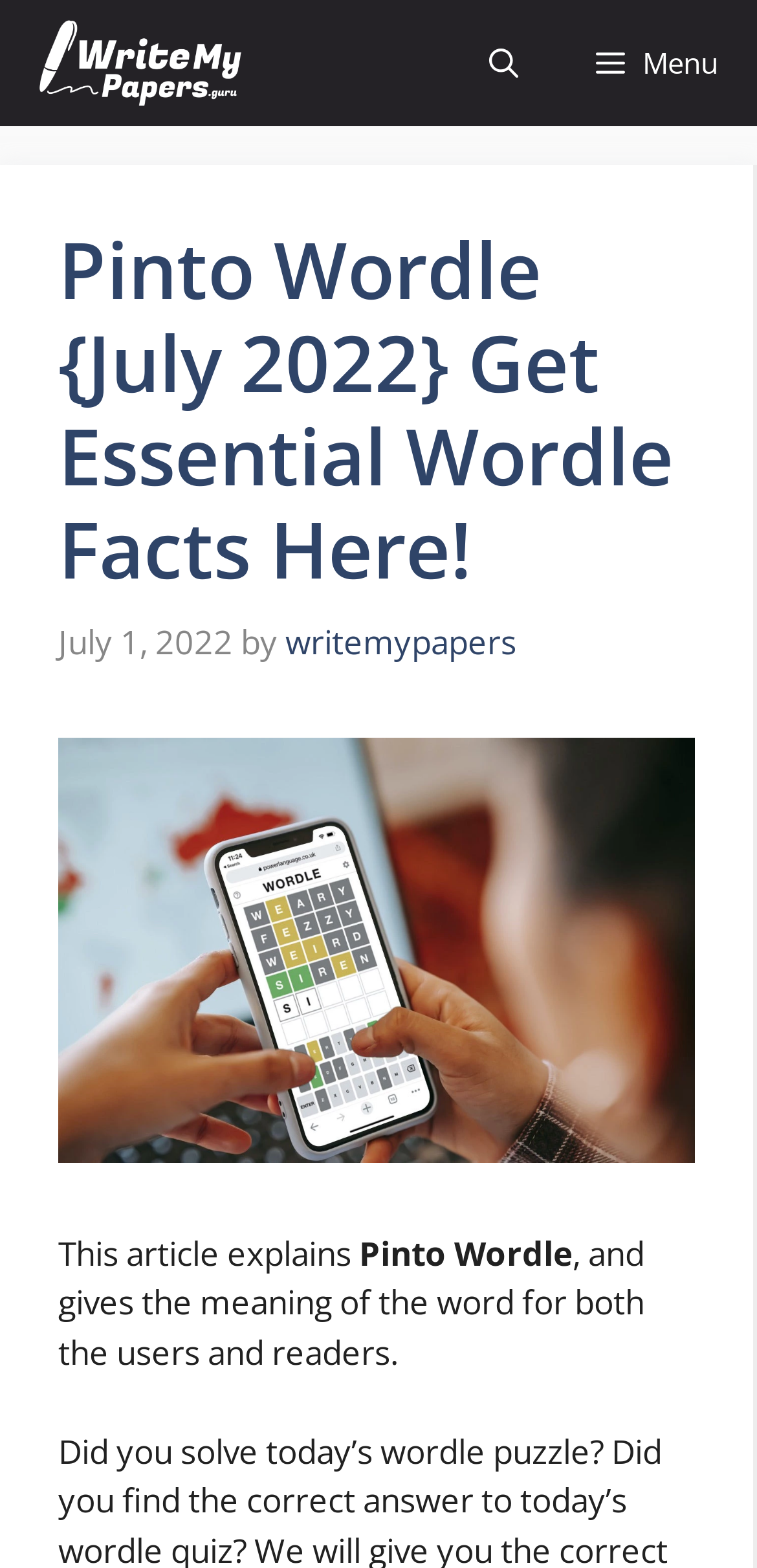Provide the bounding box coordinates in the format (top-left x, top-left y, bottom-right x, bottom-right y). All values are floating point numbers between 0 and 1. Determine the bounding box coordinate of the UI element described as: title="WriteMyPapers.Guru"

[0.026, 0.0, 0.373, 0.08]